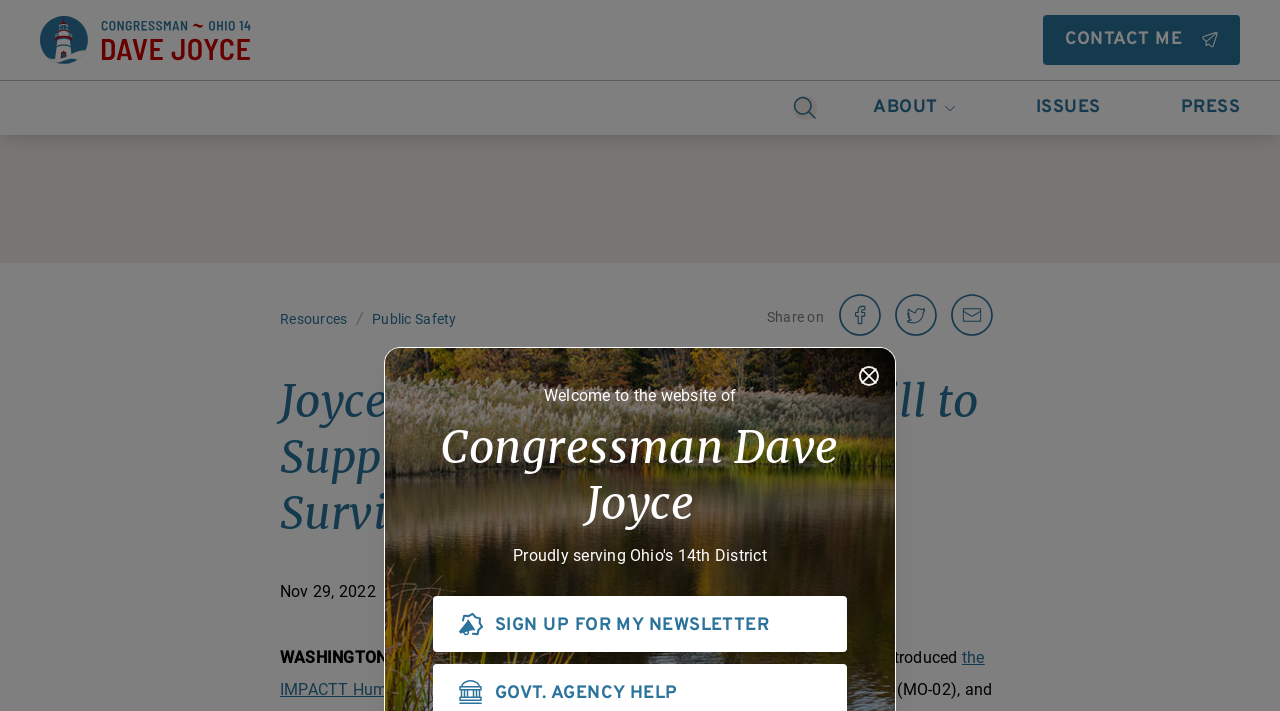Provide the bounding box coordinates of the section that needs to be clicked to accomplish the following instruction: "Search for something."

[0.607, 0.114, 0.651, 0.19]